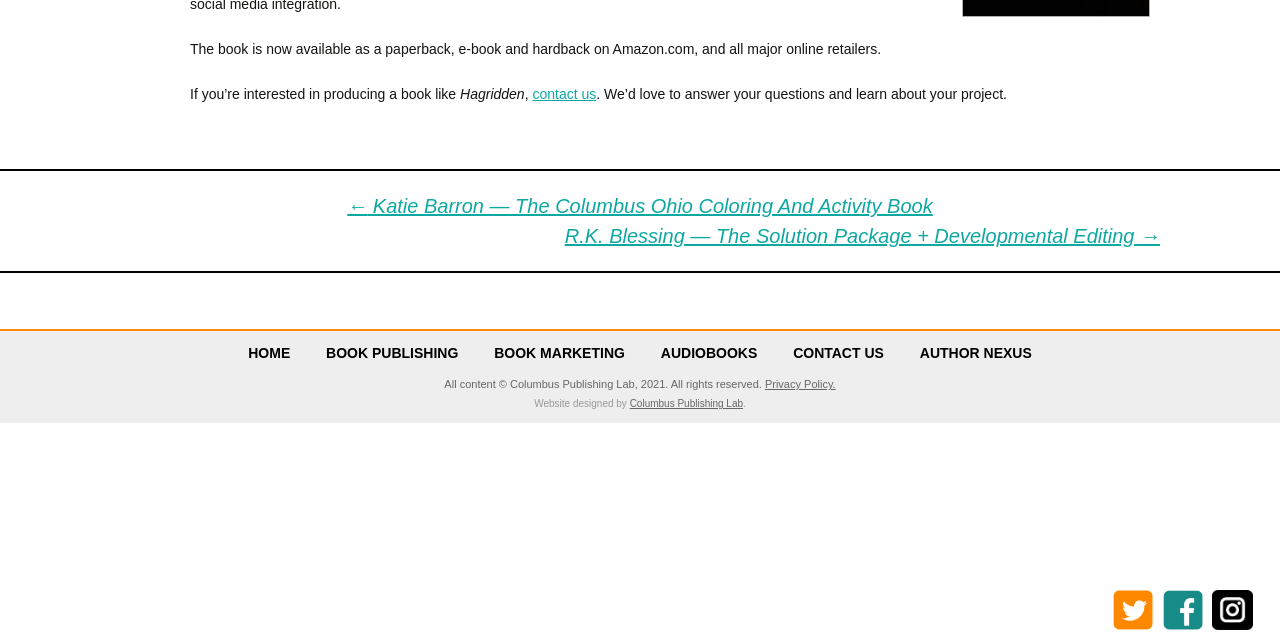Locate the UI element that matches the description Audiobooks in the webpage screenshot. Return the bounding box coordinates in the format (top-left x, top-left y, bottom-right x, bottom-right y), with values ranging from 0 to 1.

[0.504, 0.527, 0.604, 0.579]